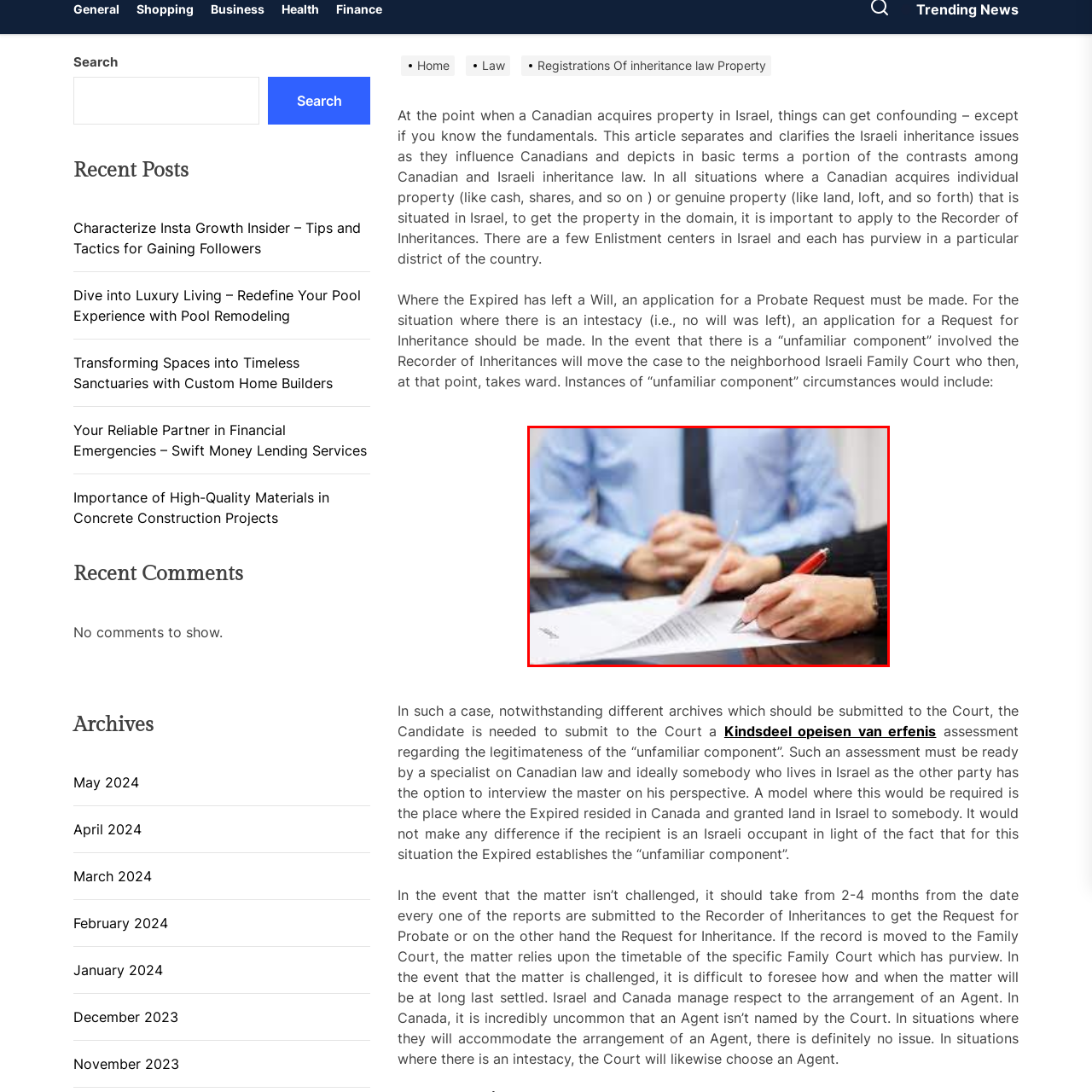Inspect the image contained by the red bounding box and answer the question with a single word or phrase:
What is the atmosphere in the scene?

Serious and contemplative